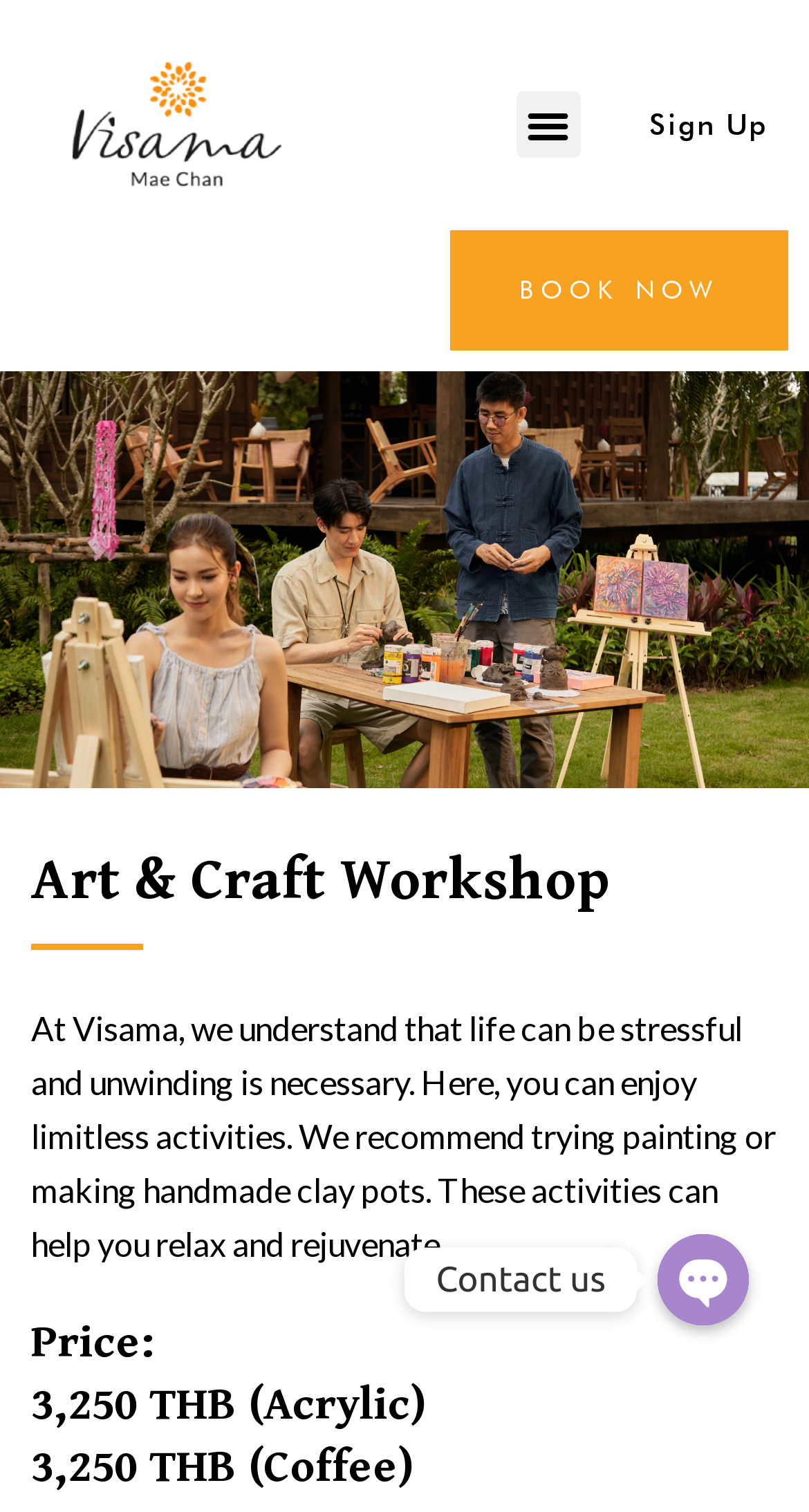Using the format (top-left x, top-left y, bottom-right x, bottom-right y), provide the bounding box coordinates for the described UI element. All values should be floating point numbers between 0 and 1: Book now

[0.557, 0.152, 0.974, 0.232]